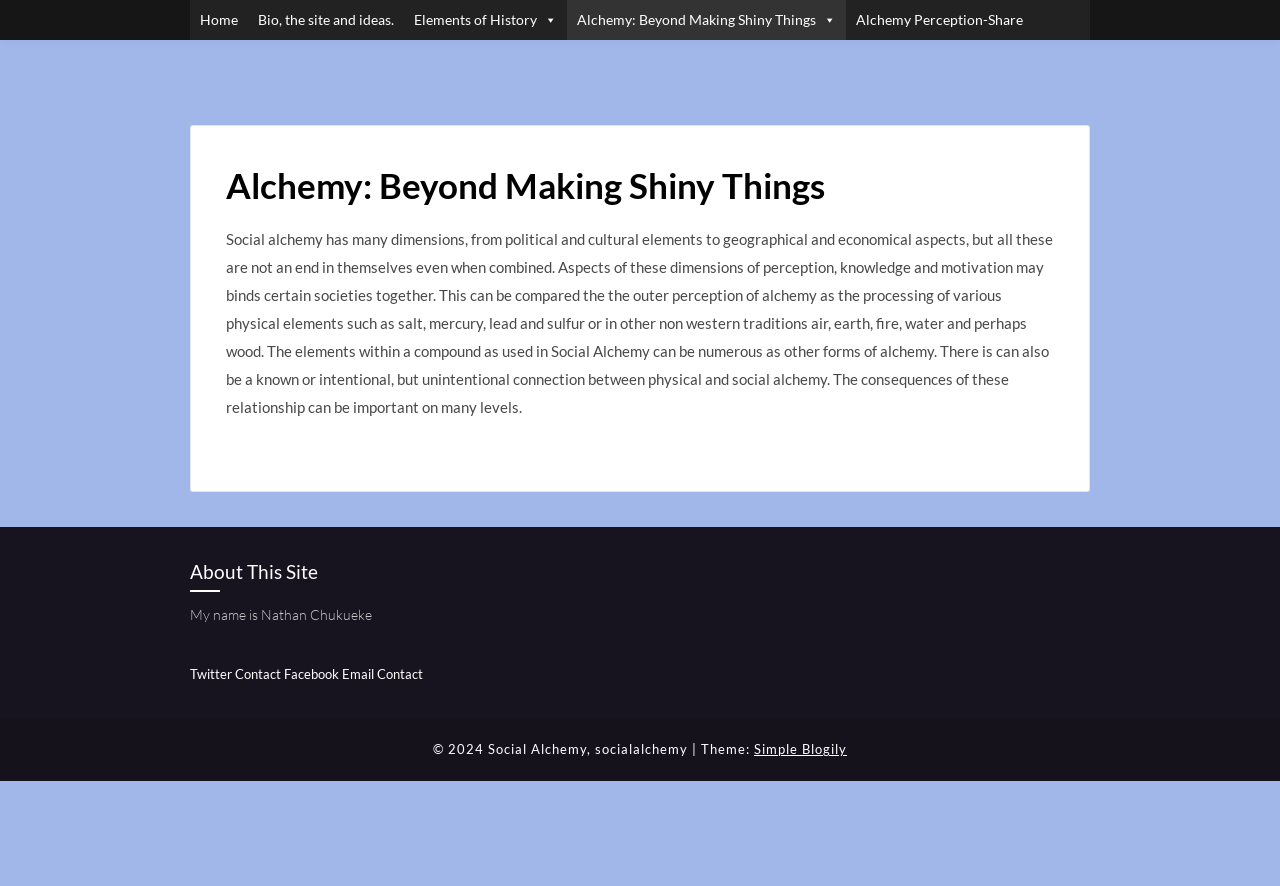Extract the top-level heading from the webpage and provide its text.

Alchemy: Beyond Making Shiny Things